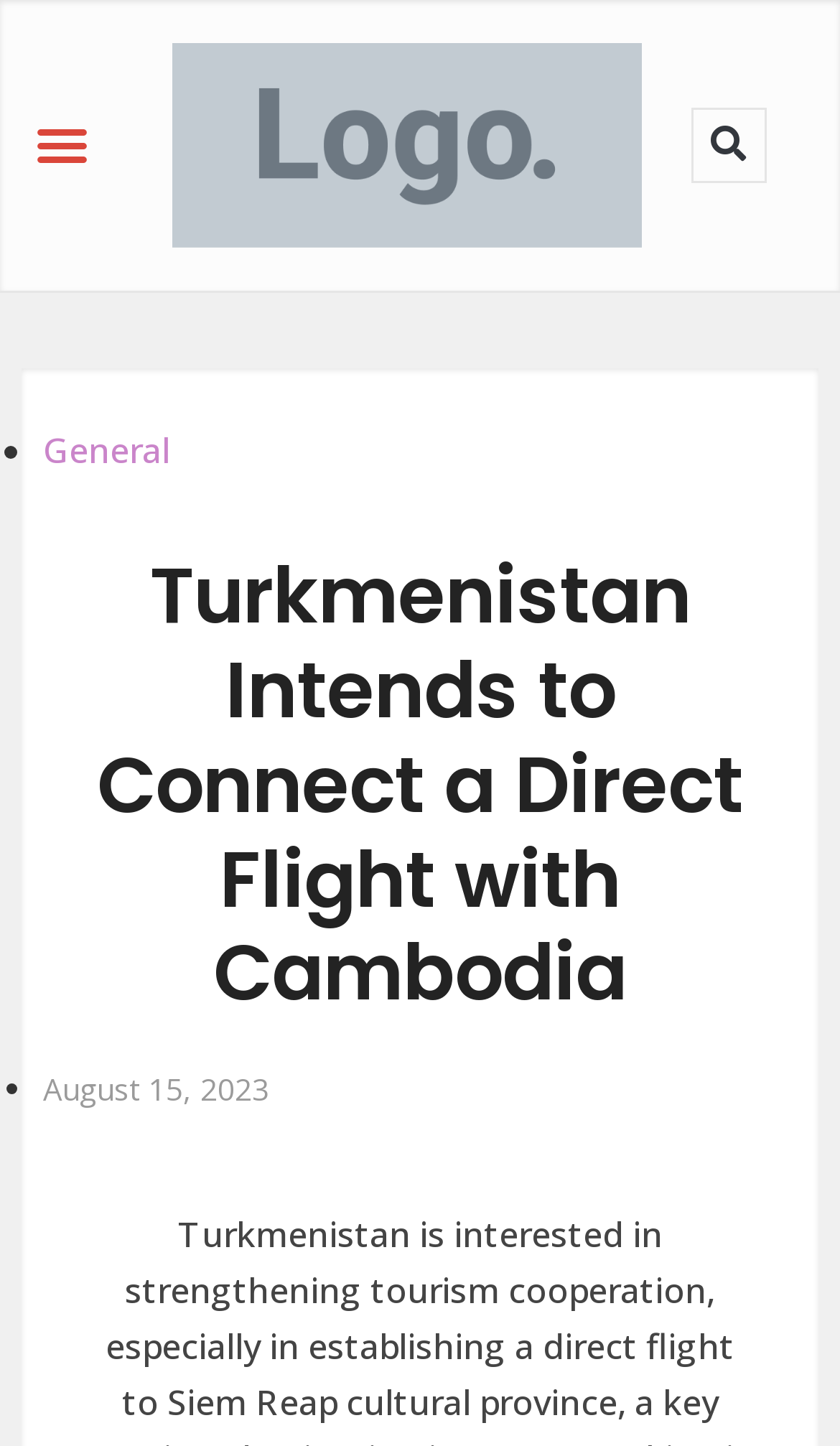Please find the bounding box for the UI element described by: "Menu".

[0.026, 0.072, 0.122, 0.128]